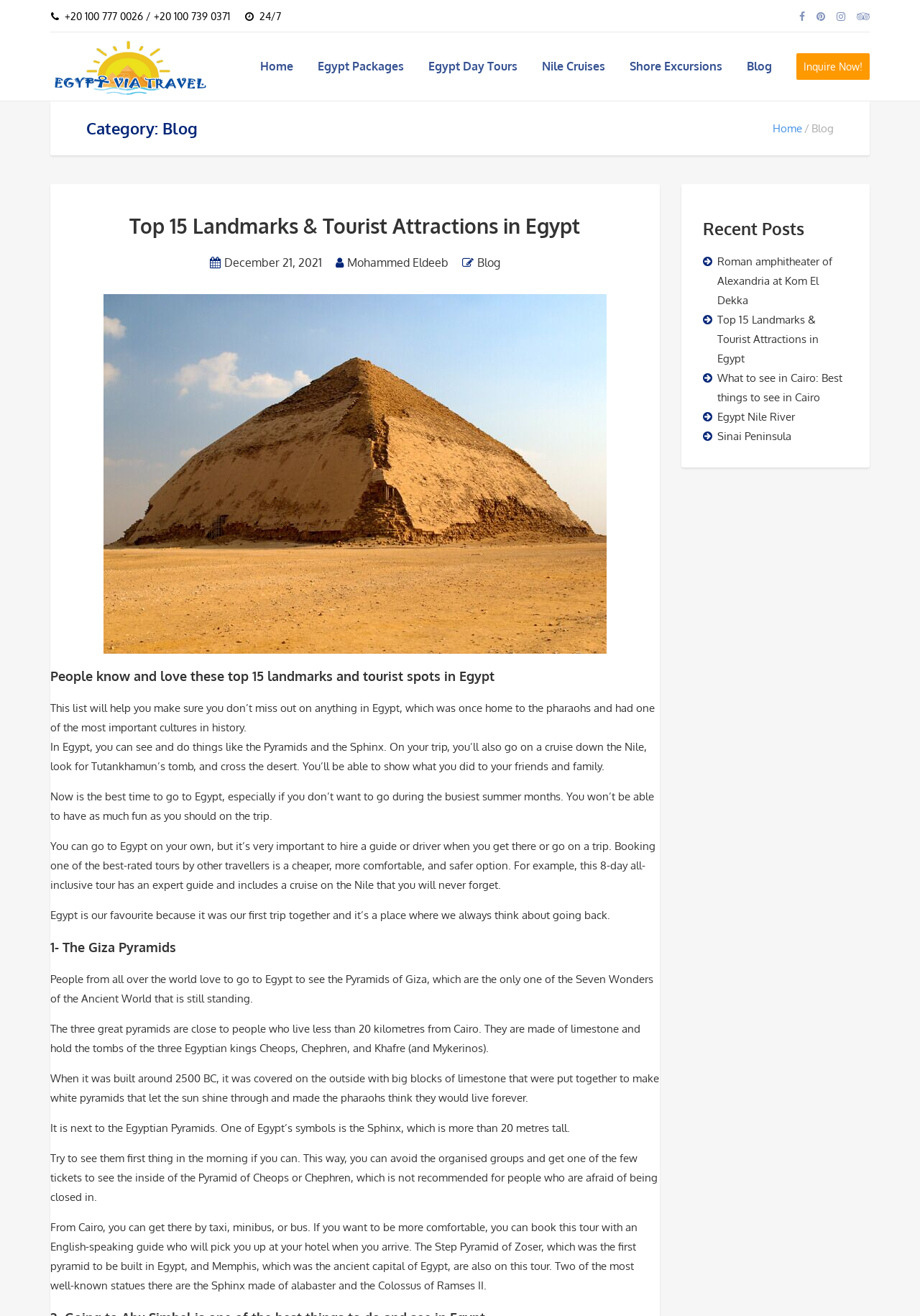Identify the bounding box coordinates of the region I need to click to complete this instruction: "Inquire now about Egypt travel packages".

[0.866, 0.04, 0.945, 0.061]